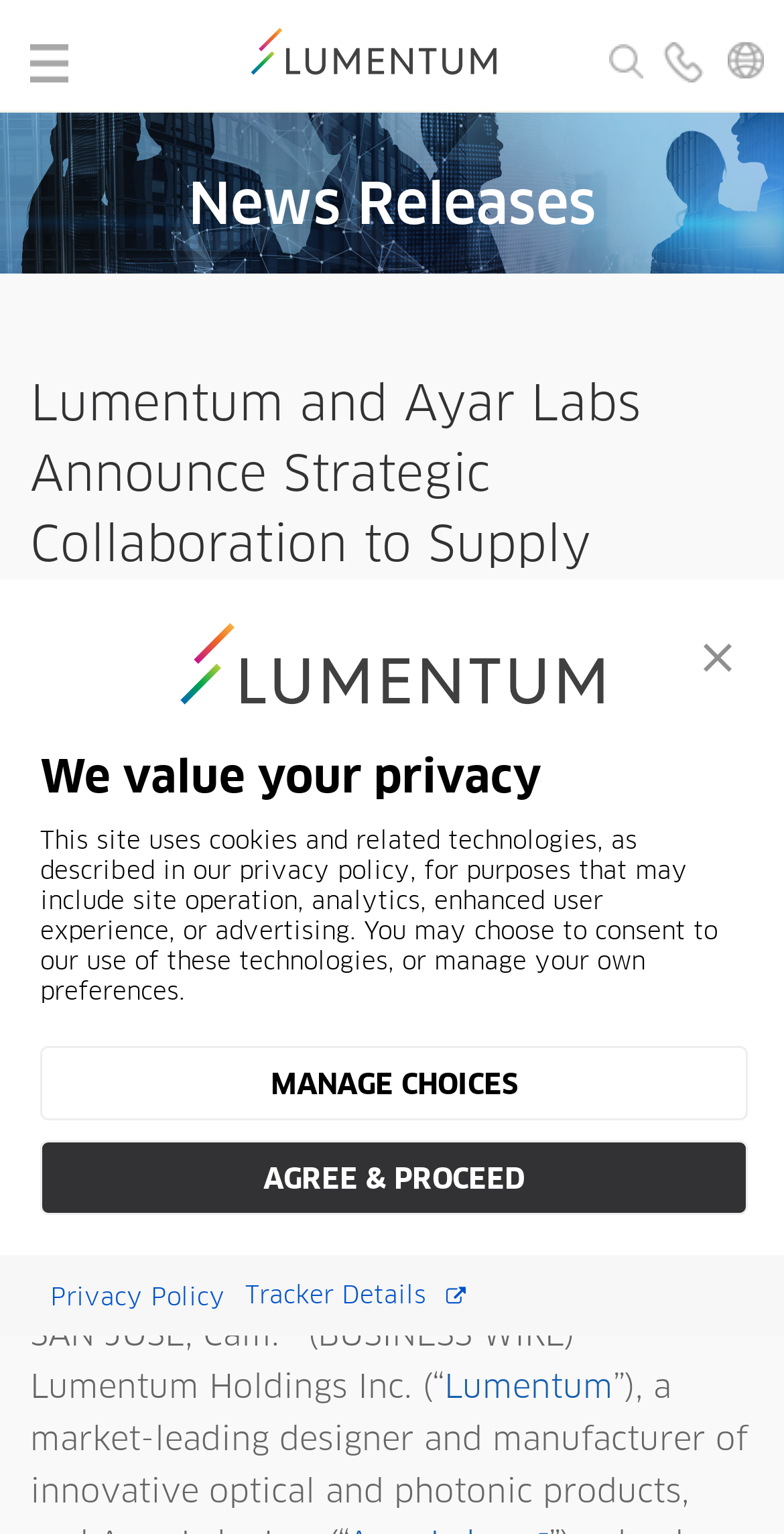Please identify the bounding box coordinates of the clickable area that will fulfill the following instruction: "contact us". The coordinates should be in the format of four float numbers between 0 and 1, i.e., [left, top, right, bottom].

[0.846, 0.028, 0.897, 0.054]